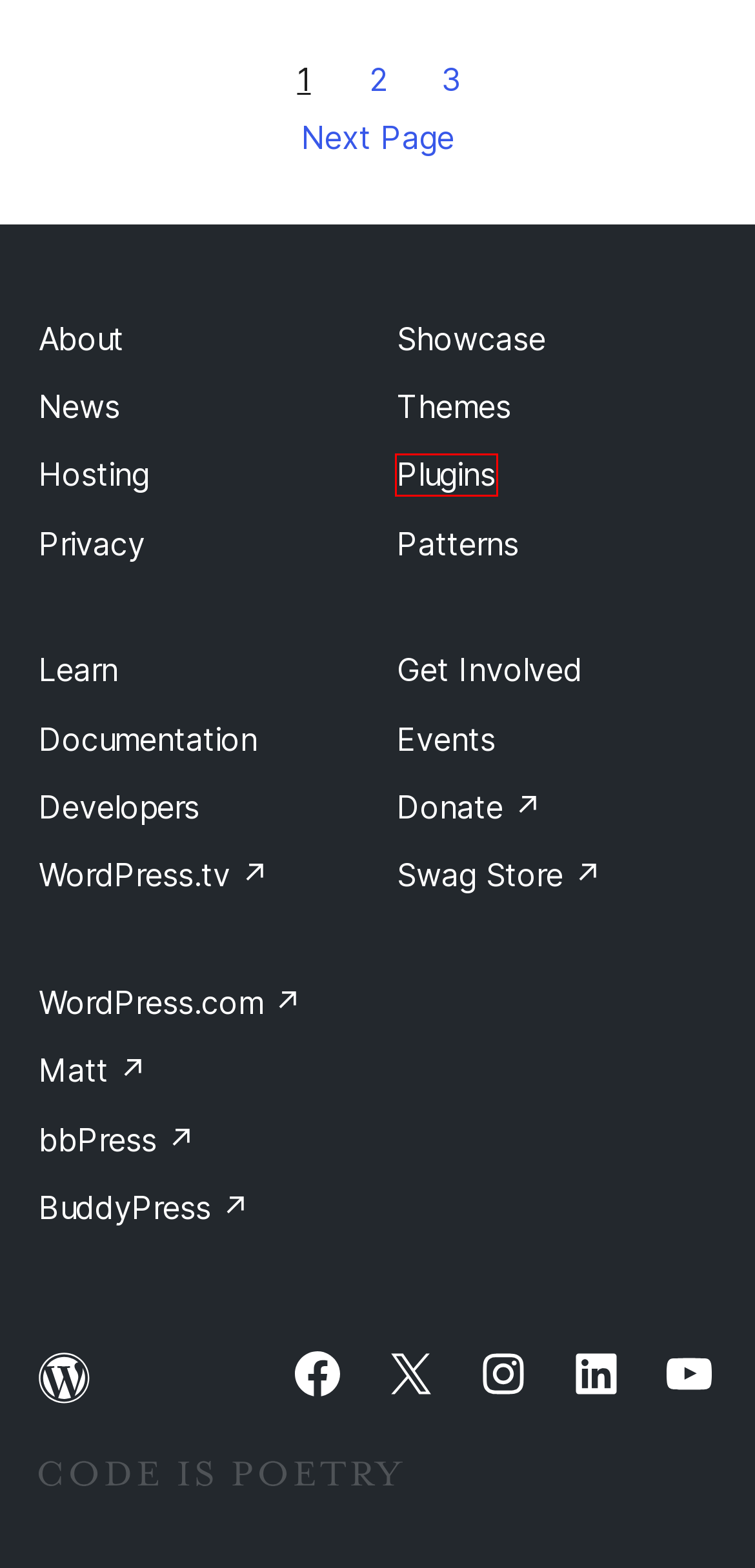Analyze the given webpage screenshot and identify the UI element within the red bounding box. Select the webpage description that best matches what you expect the new webpage to look like after clicking the element. Here are the candidates:
A. WordPress Plugins | WordPress.org
B. wp-admin/includes/plugin.php | Page 2 of 3 | Developer.WordPress.org
C. Donate – WordPress Foundation
D. WordPress Events
E. Matt Mullenweg | Unlucky in Cards
F. BuddyPress.org
G. Documentation – WordPress.org
H. Star-studded sites built with WordPress | WordPress.org

A